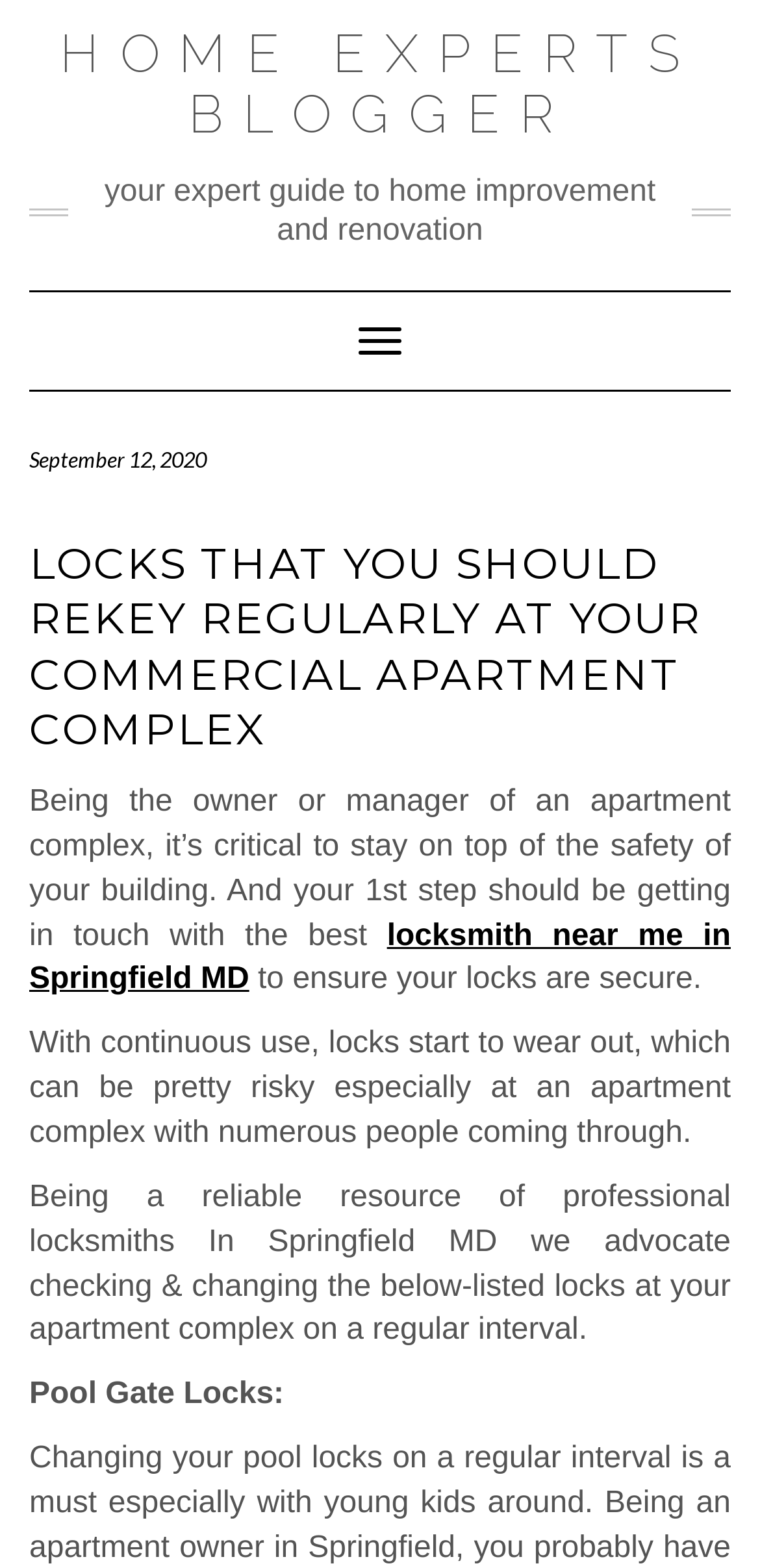Determine the main headline from the webpage and extract its text.

LOCKS THAT YOU SHOULD REKEY REGULARLY AT YOUR COMMERCIAL APARTMENT COMPLEX